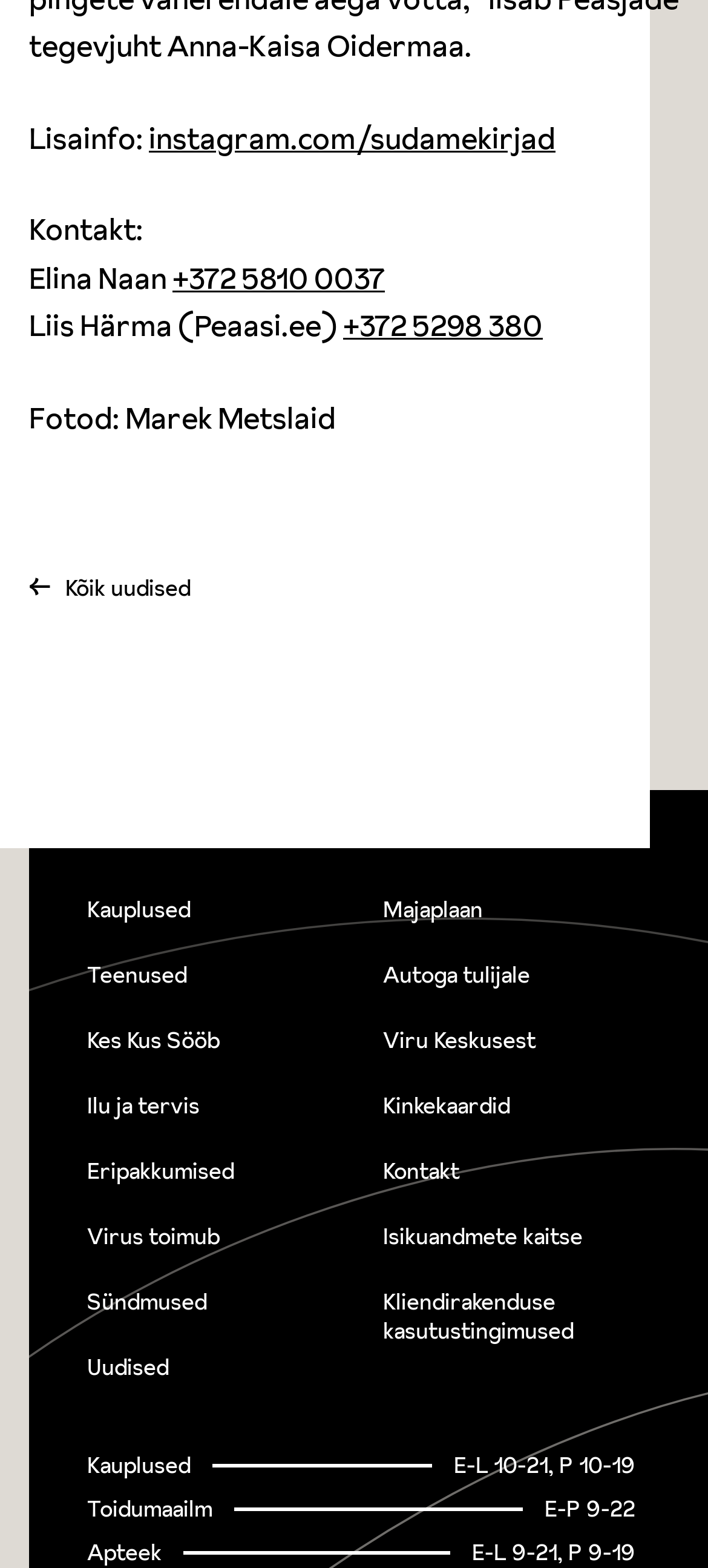Find and provide the bounding box coordinates for the UI element described here: "Eripakkumised". The coordinates should be given as four float numbers between 0 and 1: [left, top, right, bottom].

[0.123, 0.726, 0.479, 0.768]